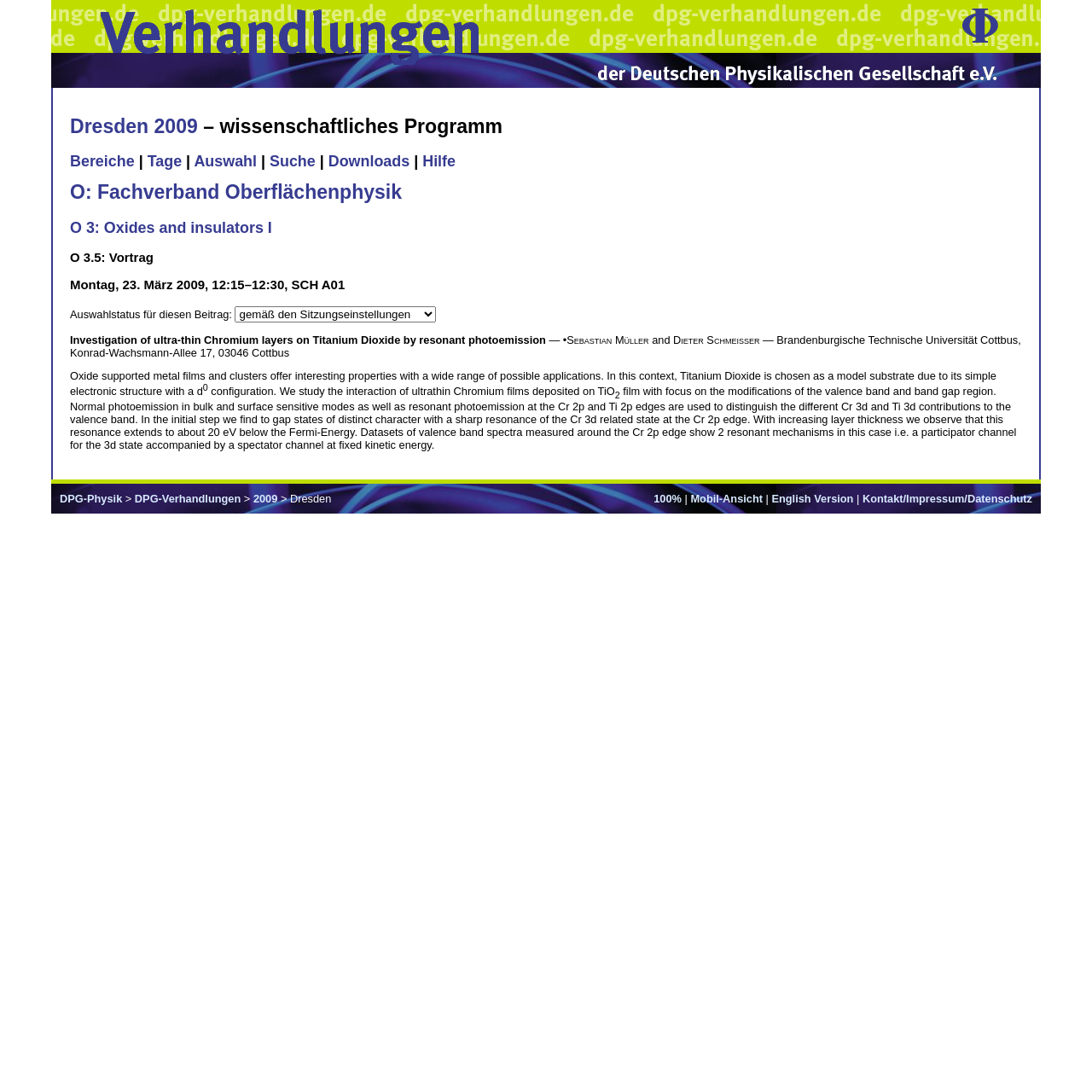What is the name of the conference?
From the image, respond using a single word or phrase.

Dresden 2009